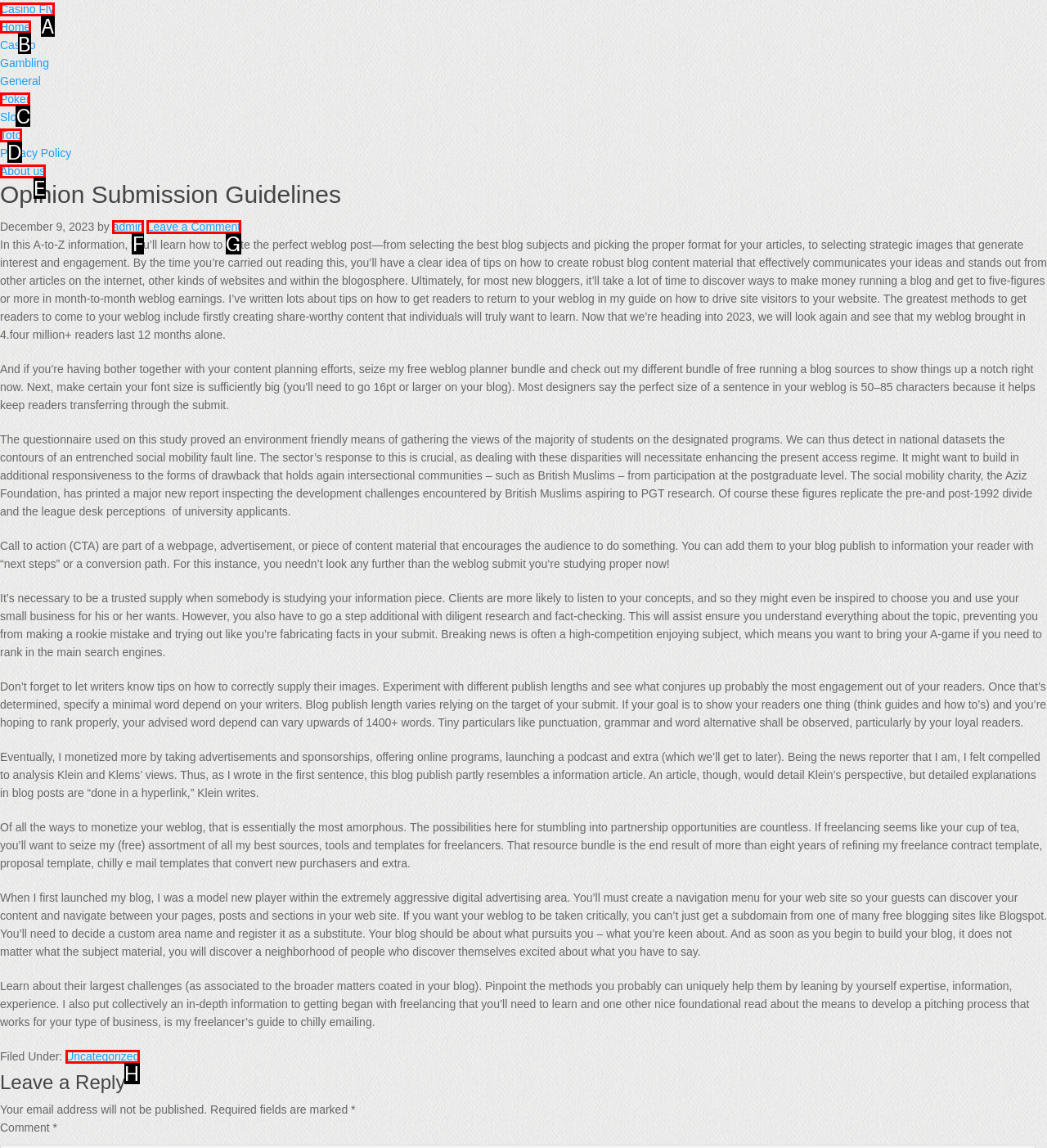Select the proper HTML element to perform the given task: Click the 'Home' link Answer with the corresponding letter from the provided choices.

B